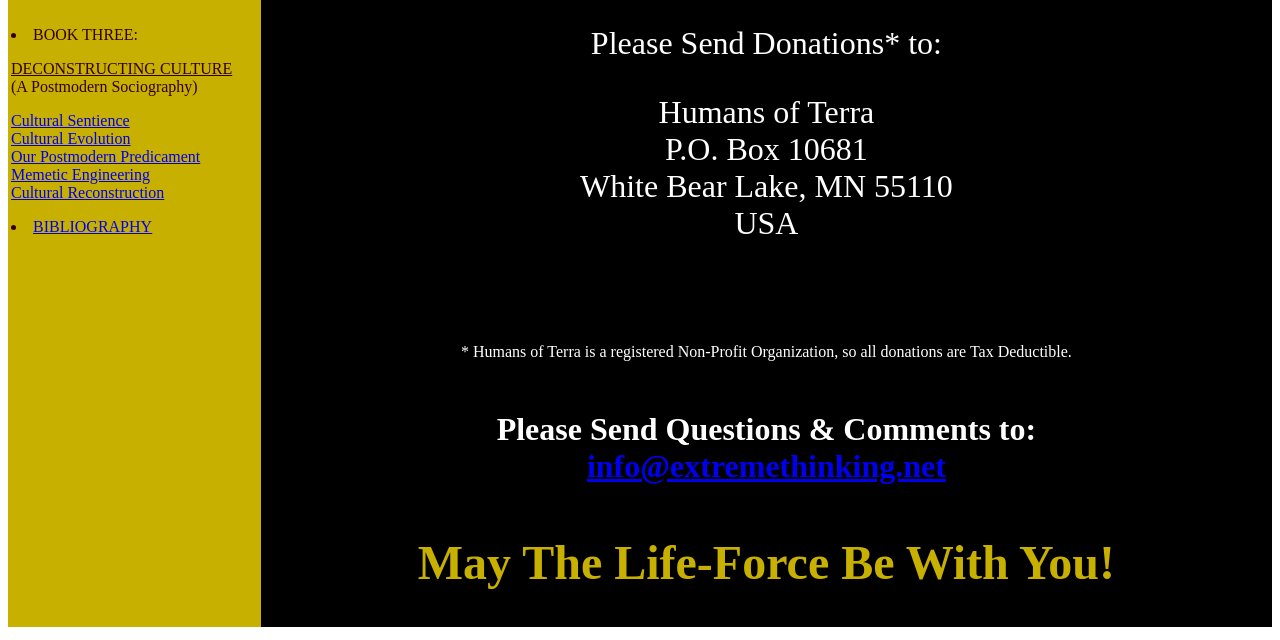Given the element description Our Postmodern Predicament, identify the bounding box coordinates for the UI element on the webpage screenshot. The format should be (top-left x, top-left y, bottom-right x, bottom-right y), with values between 0 and 1.

[0.009, 0.231, 0.156, 0.258]